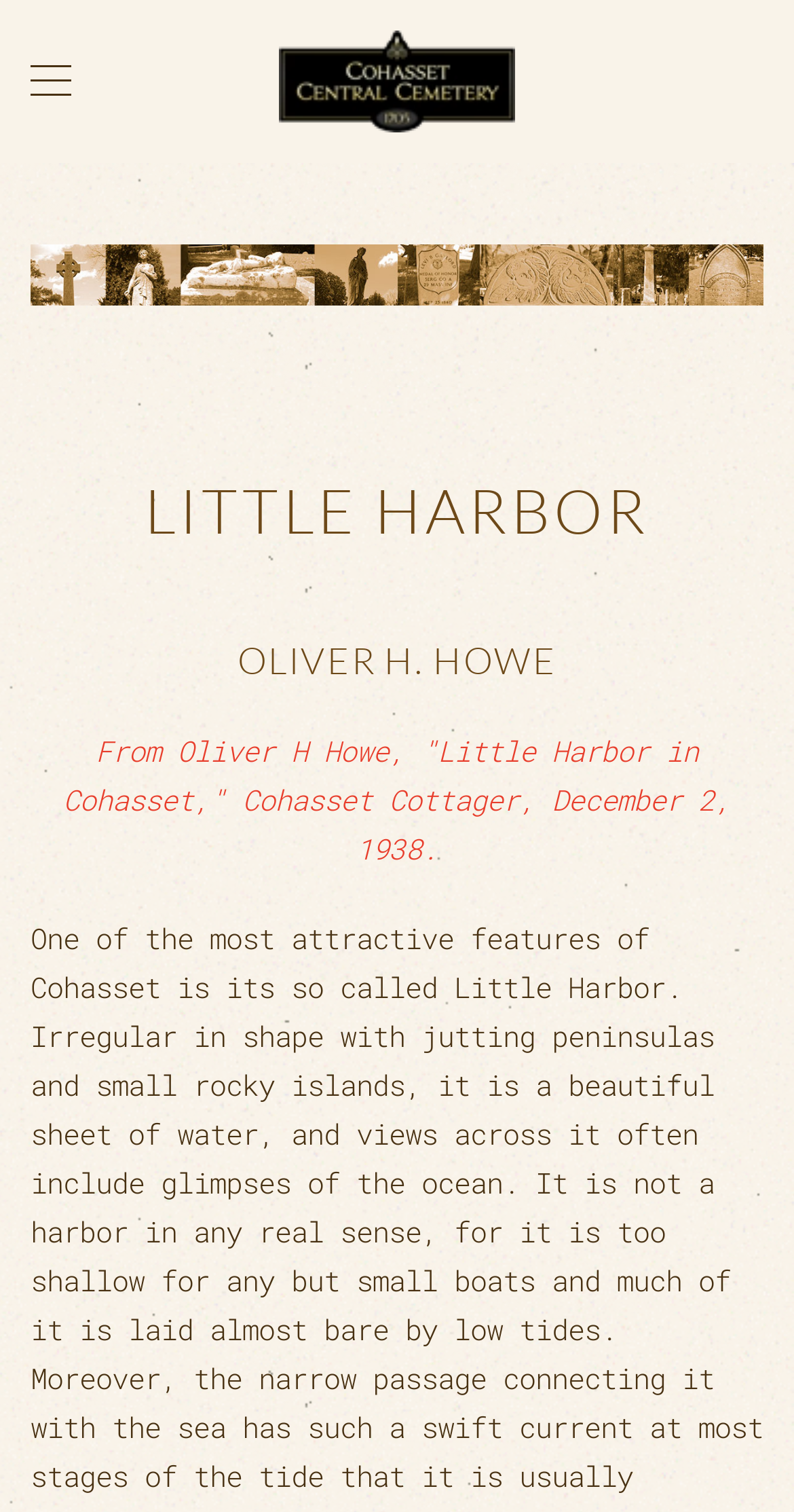Locate the bounding box coordinates for the element described below: "Skip to main content". The coordinates must be four float values between 0 and 1, formatted as [left, top, right, bottom].

[0.115, 0.062, 0.526, 0.088]